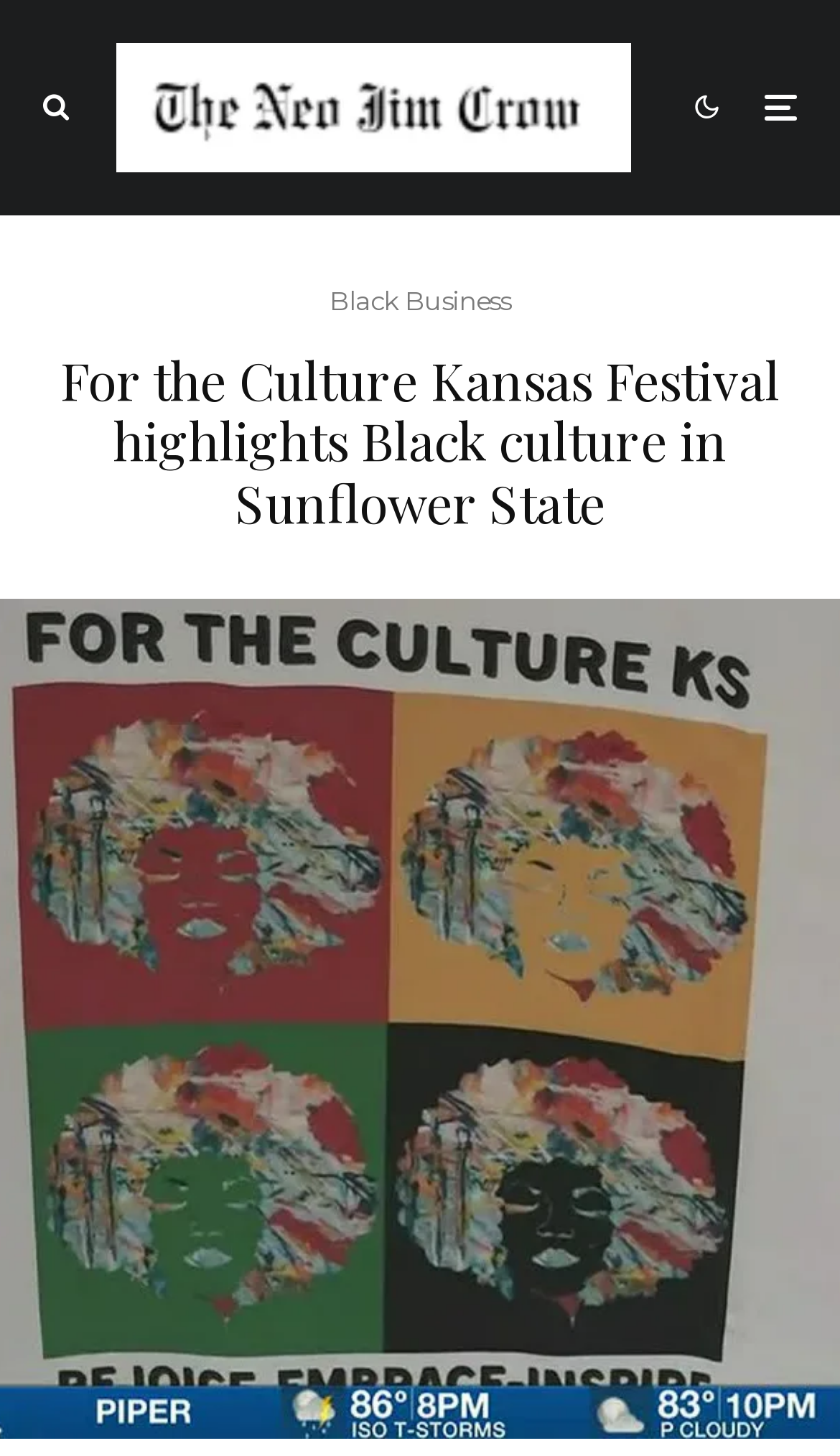What is the theme of the content?
Respond to the question with a well-detailed and thorough answer.

The webpage's content is focused on Black culture, as evident from the heading 'For the Culture Kansas Festival highlights Black culture in Sunflower State' and the presence of links like 'Black Business'. The overall theme of the webpage is to celebrate and promote Black culture.